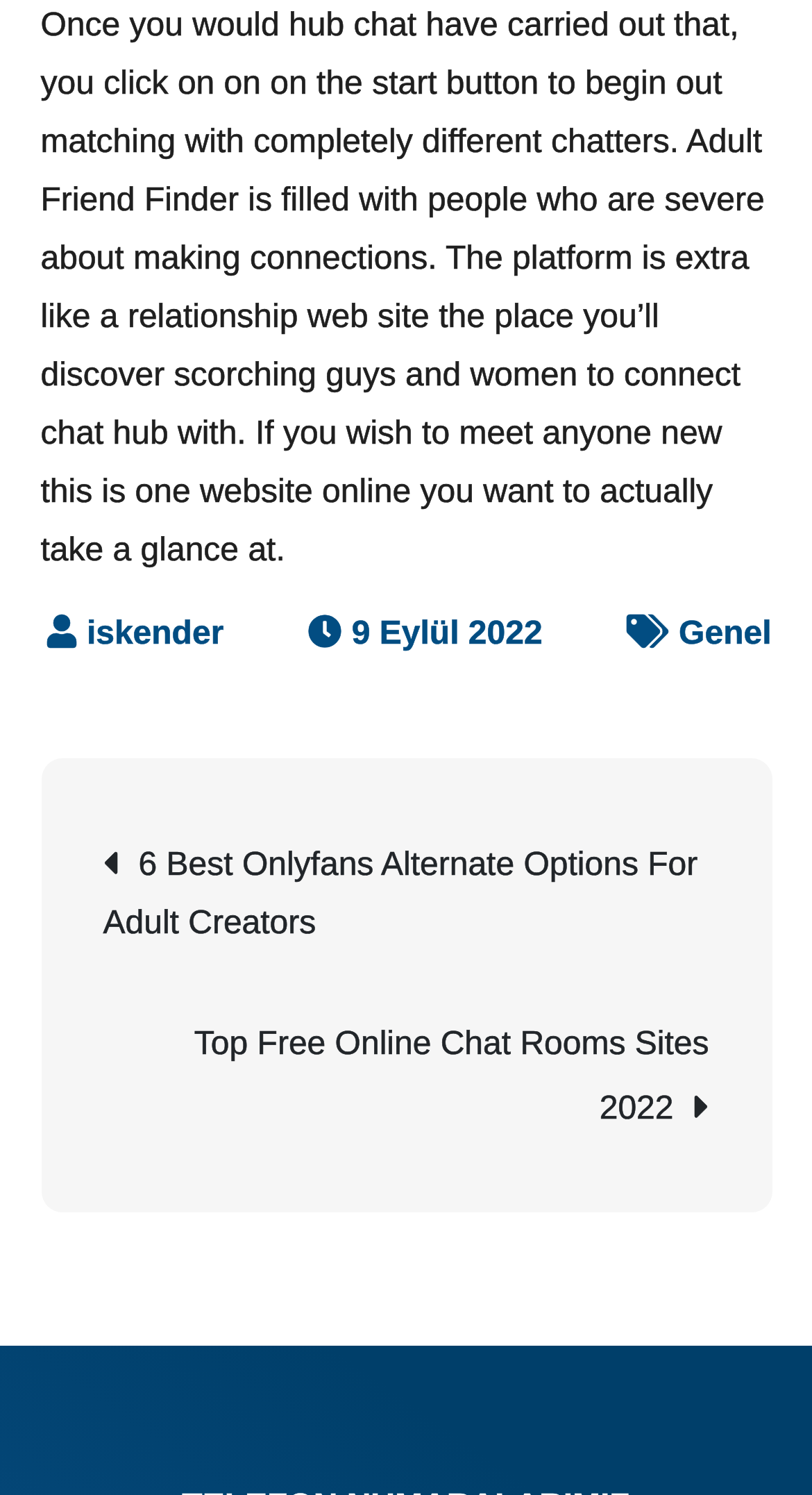Locate the UI element described by 9 Eylül 2022 and provide its bounding box coordinates. Use the format (top-left x, top-left y, bottom-right x, bottom-right y) with all values as floating point numbers between 0 and 1.

[0.379, 0.412, 0.668, 0.436]